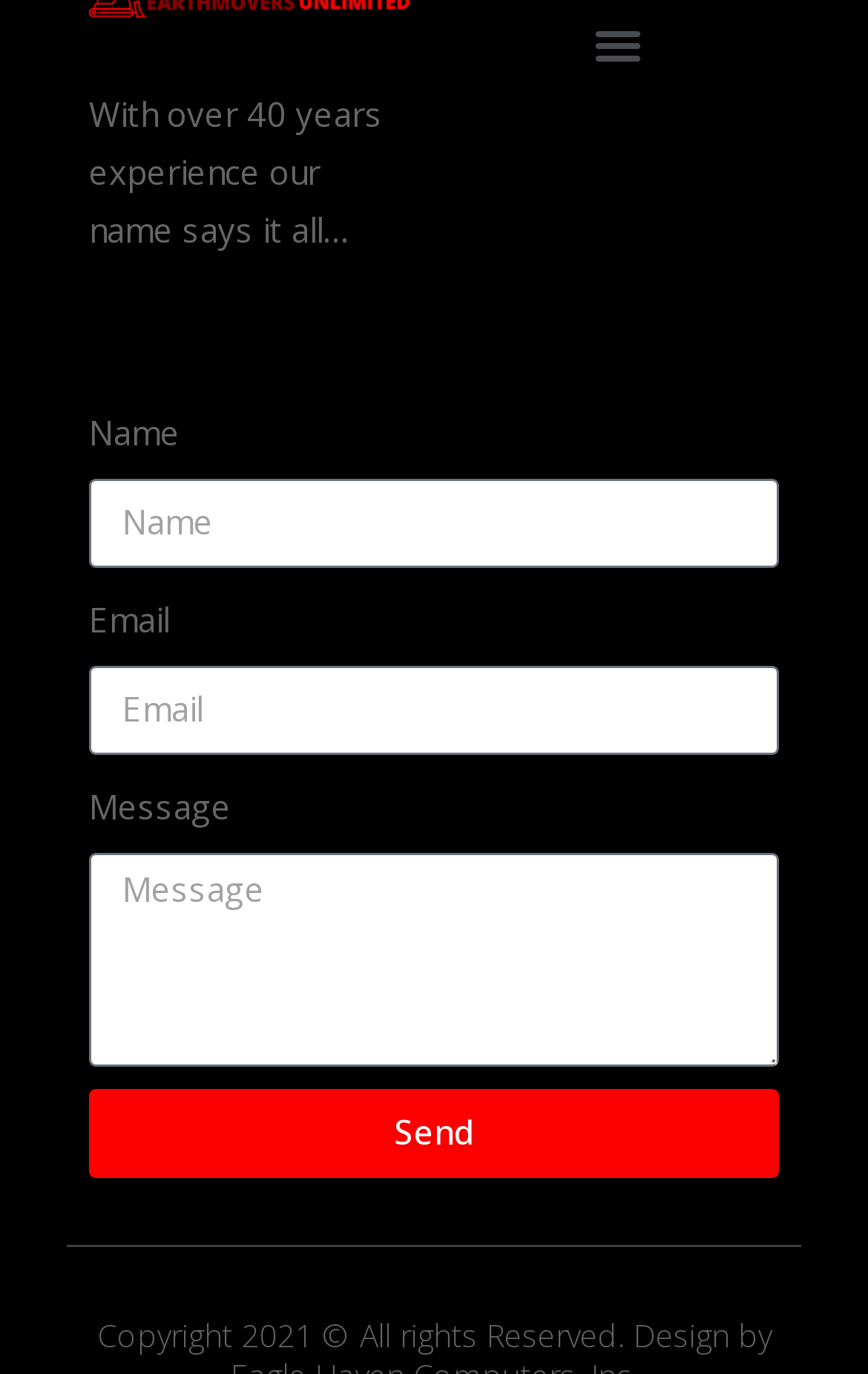Please answer the following question using a single word or phrase: 
What is the copyright year?

2021